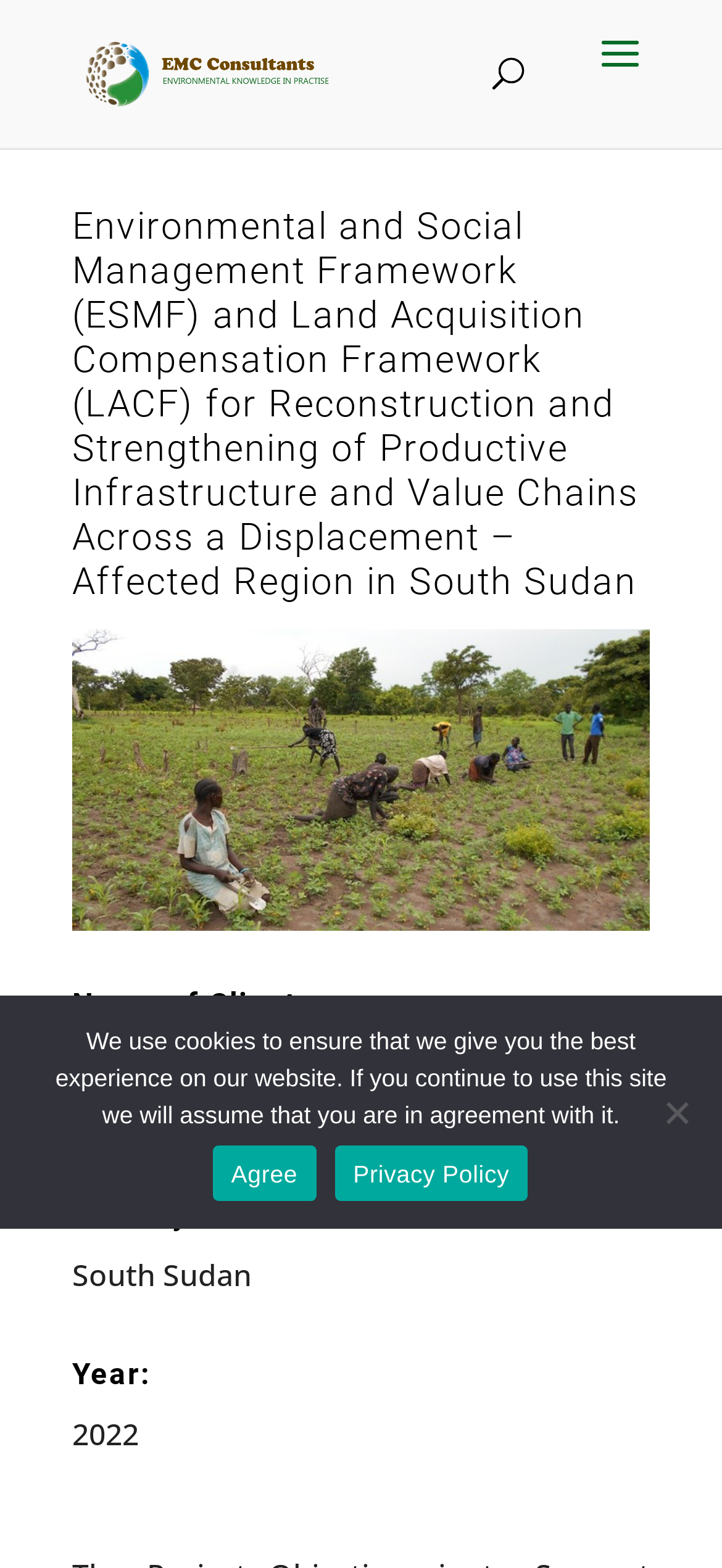Please determine the bounding box coordinates for the UI element described here. Use the format (top-left x, top-left y, bottom-right x, bottom-right y) with values bounded between 0 and 1: Agree

[0.294, 0.731, 0.438, 0.766]